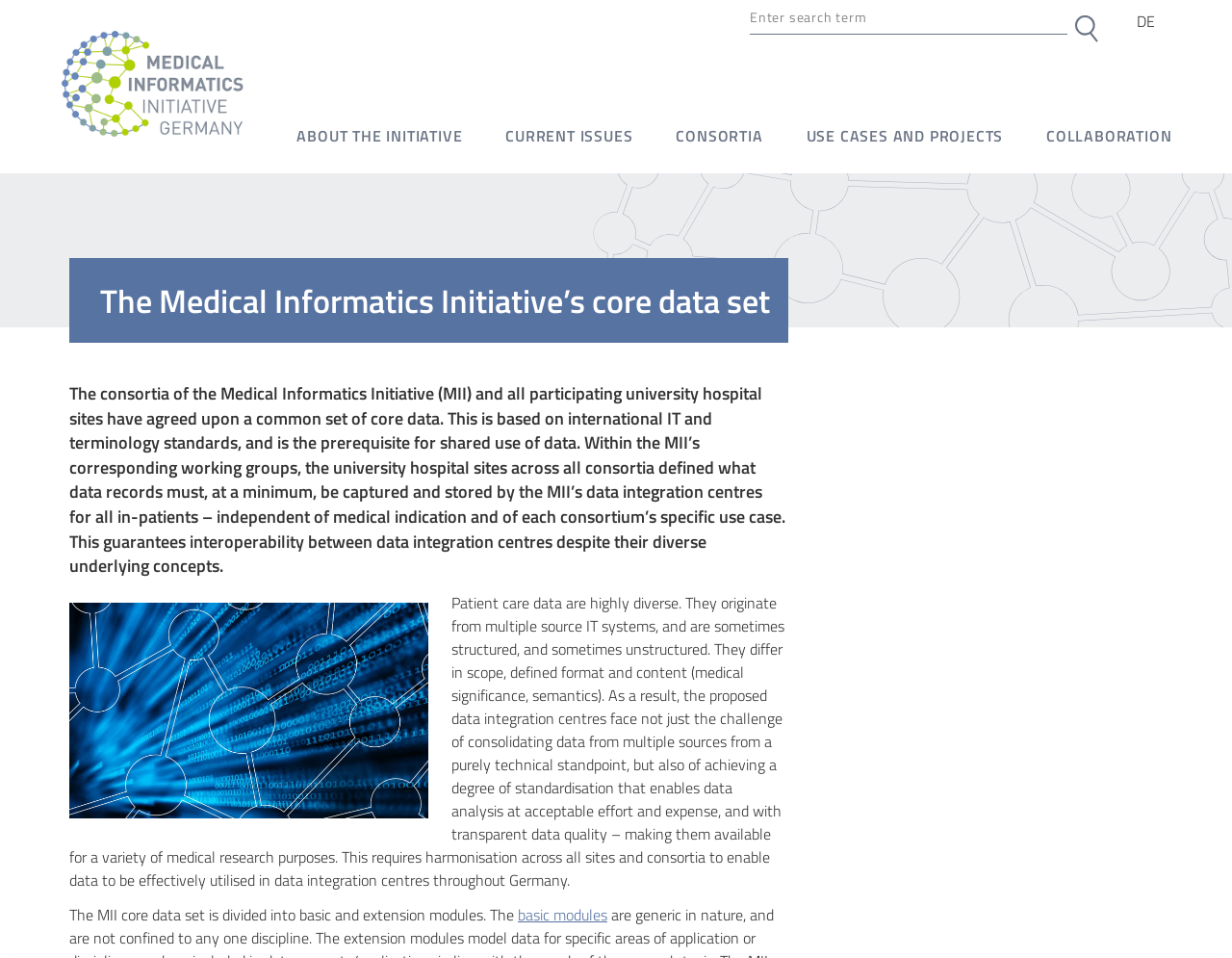Provide the bounding box coordinates of the UI element that matches the description: "Current Issues".

[0.396, 0.13, 0.528, 0.181]